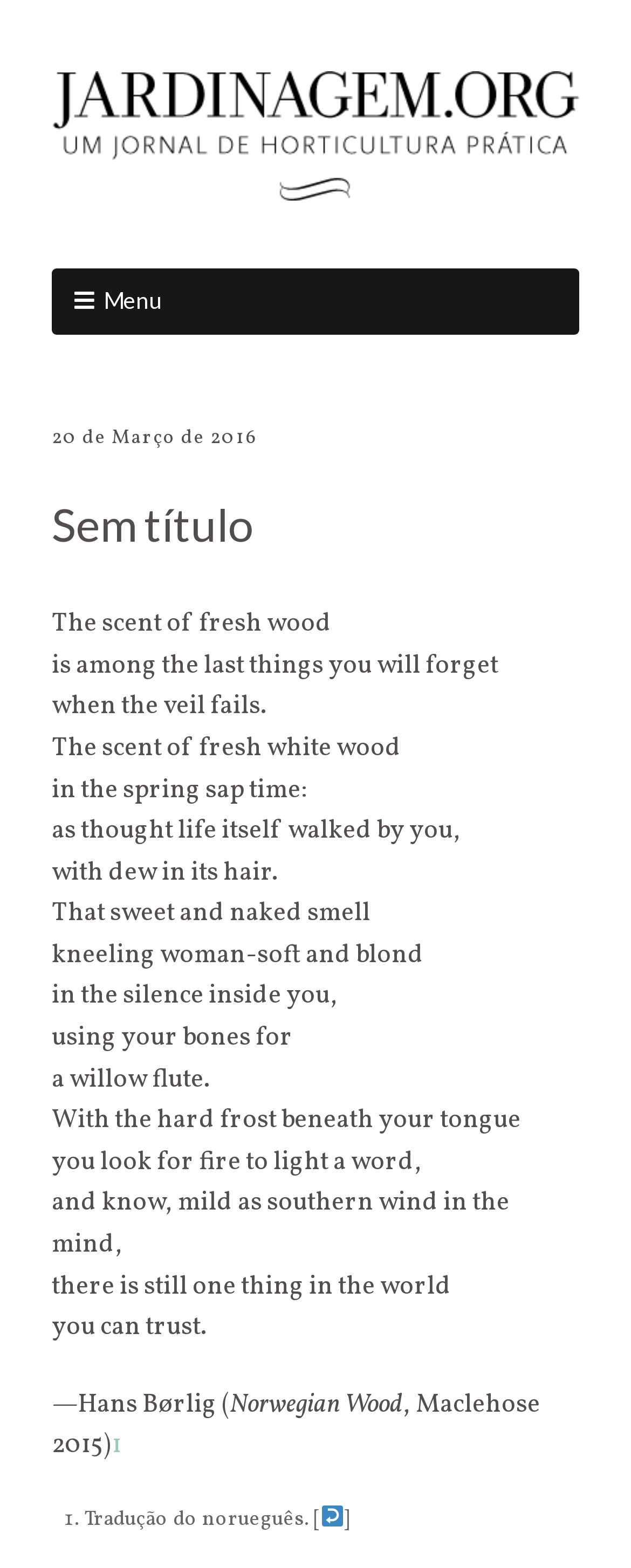Extract the bounding box of the UI element described as: "parent_node: Jardinagem.org".

[0.082, 0.045, 0.918, 0.138]